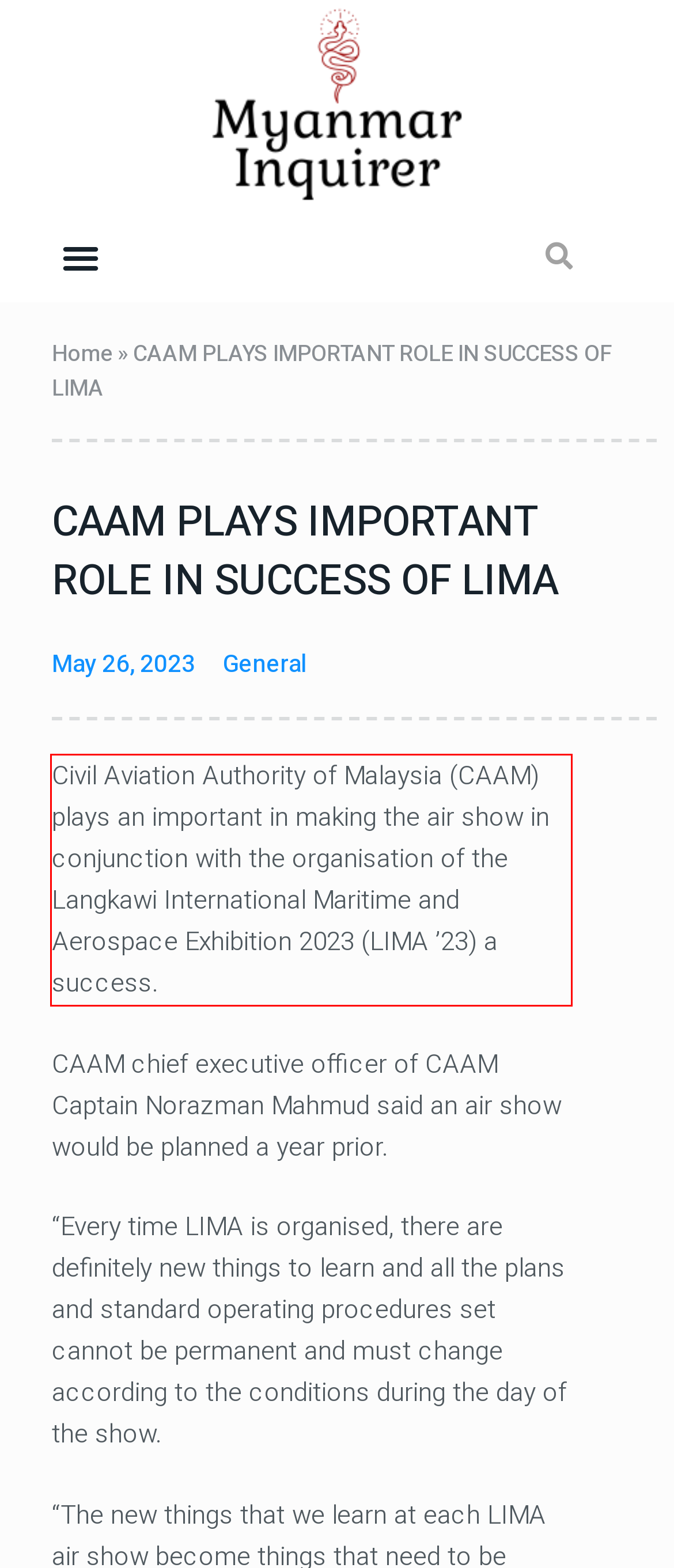You are provided with a webpage screenshot that includes a red rectangle bounding box. Extract the text content from within the bounding box using OCR.

Civil Aviation Authority of Malaysia (CAAM) plays an important in making the air show in conjunction with the organisation of the Langkawi International Maritime and Aerospace Exhibition 2023 (LIMA ’23) a success.